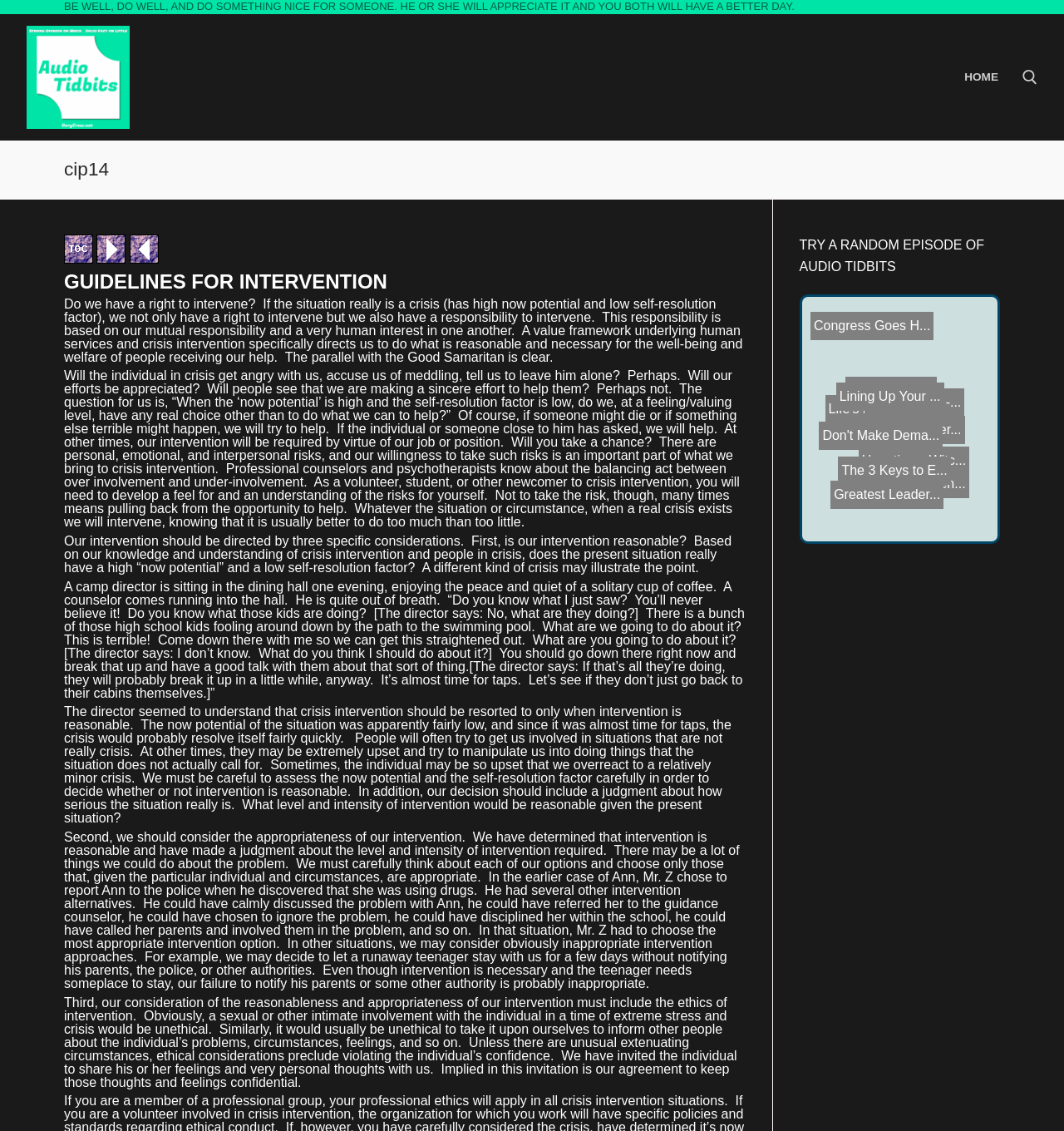Pinpoint the bounding box coordinates of the clickable element to carry out the following instruction: "Follow on Facebook."

None